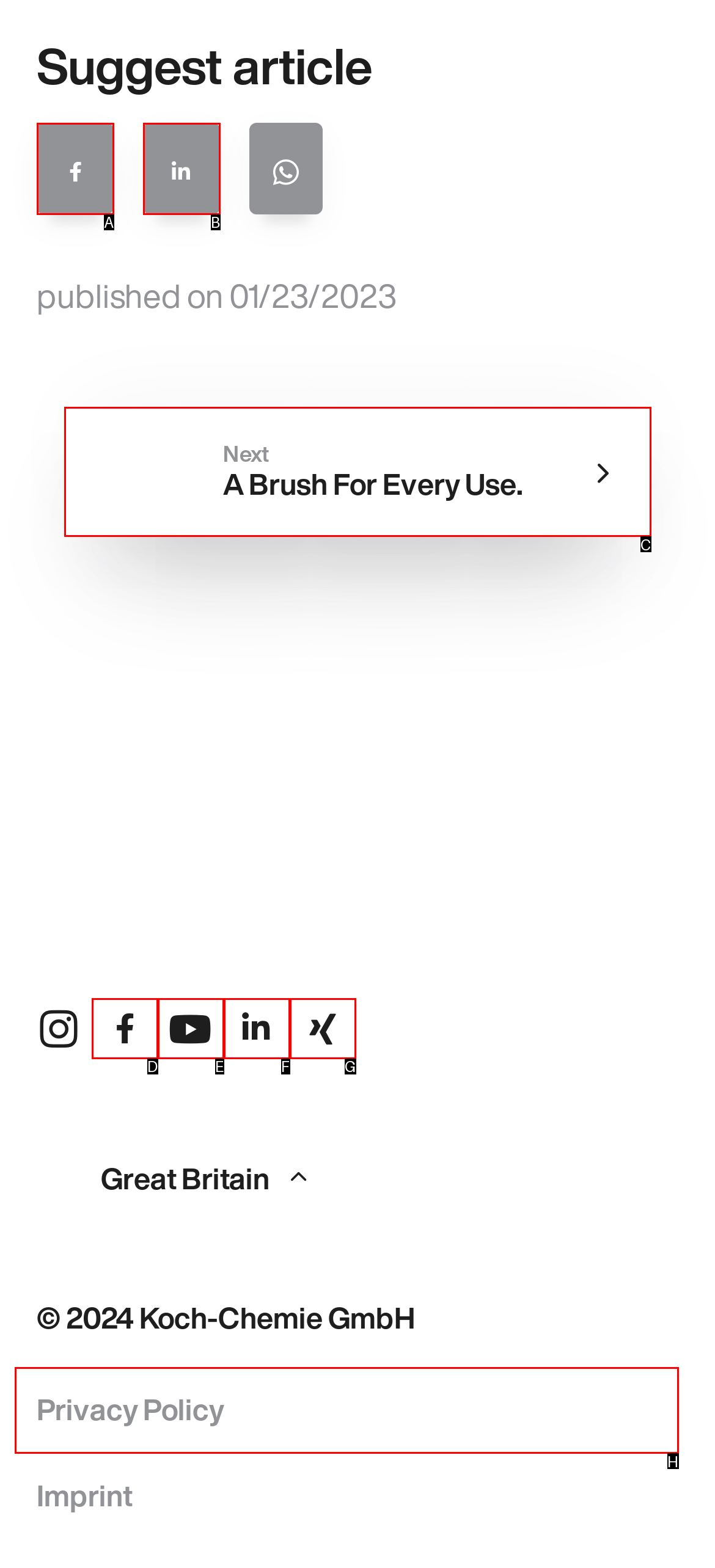What is the letter of the UI element you should click to View the Privacy Policy? Provide the letter directly.

H